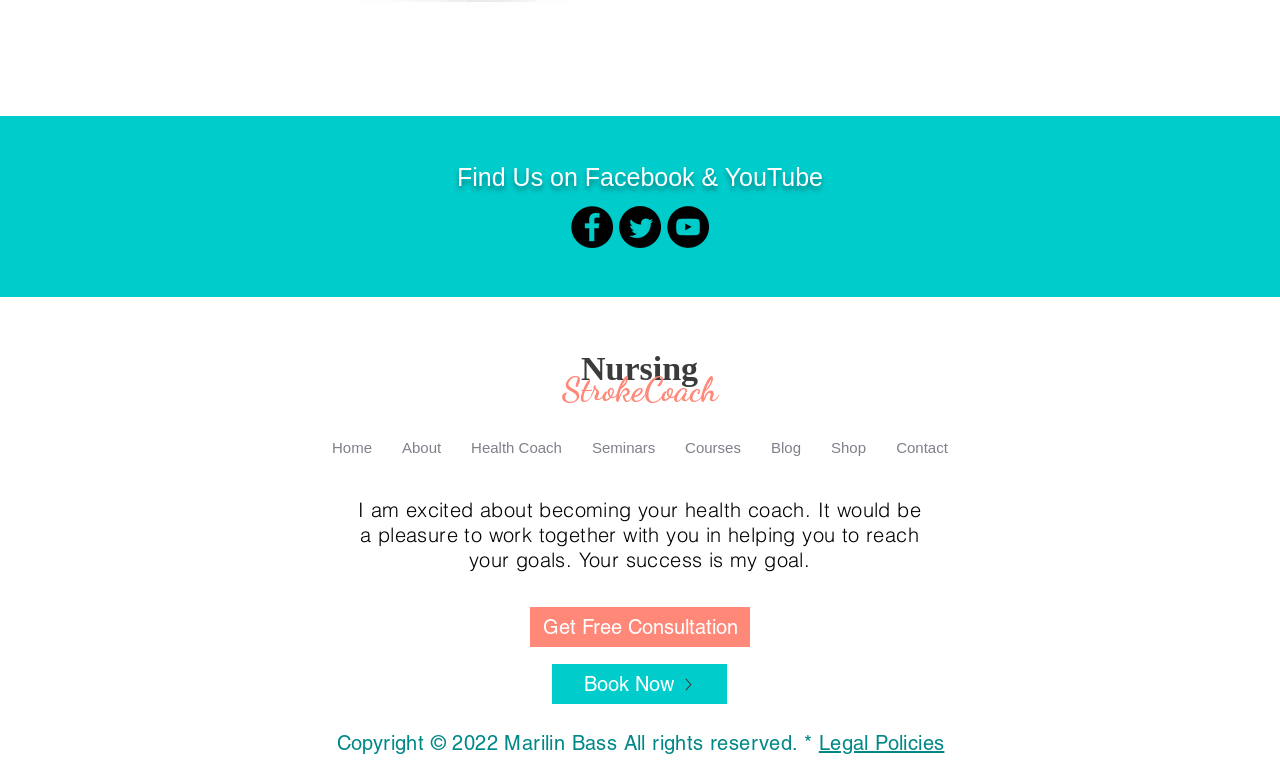Please locate the UI element described by "Get Free Consultation" and provide its bounding box coordinates.

[0.414, 0.798, 0.586, 0.851]